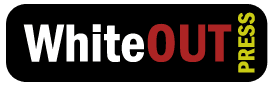Create an exhaustive description of the image.

The image features the logo of WhiteOut Press, characterized by a bold and dynamic design. The logo prominently displays the word "WhiteOUT" in a striking white and deep red color palette, set against a sleek black background. The "PRESS" portion is highlighted in a vibrant yellow, creating a modern and energetic contrast. This logo serves as a visual identity for WhiteOut Press, representing their commitment to publishing insightful and engaging content, particularly illustrated in their focus on topics like computer network security. The design effectively captures the essence of a contemporary publishing house dedicated to informing and educating its audience.